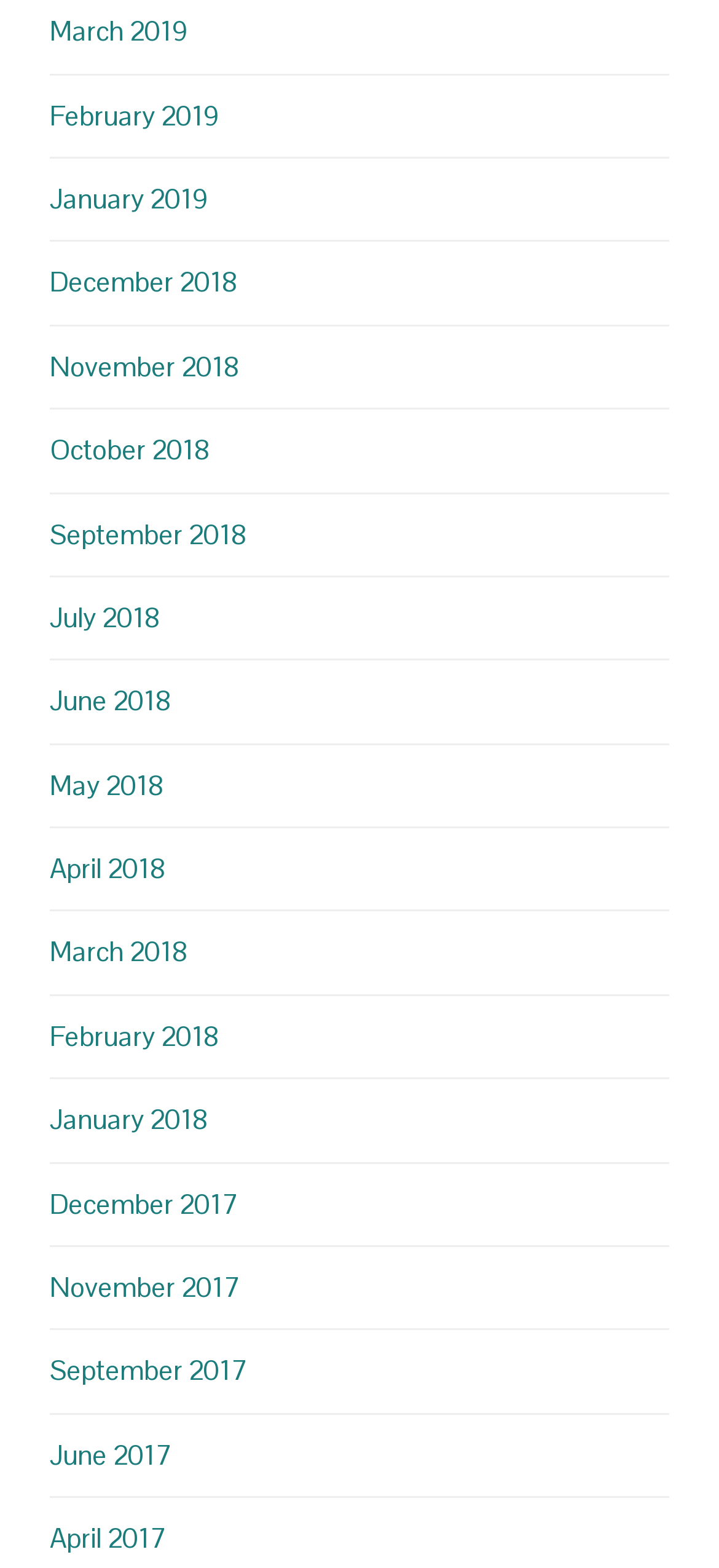Utilize the information from the image to answer the question in detail:
What is the earliest month listed?

I looked at the list of links and found the earliest month listed, which is December 2017.